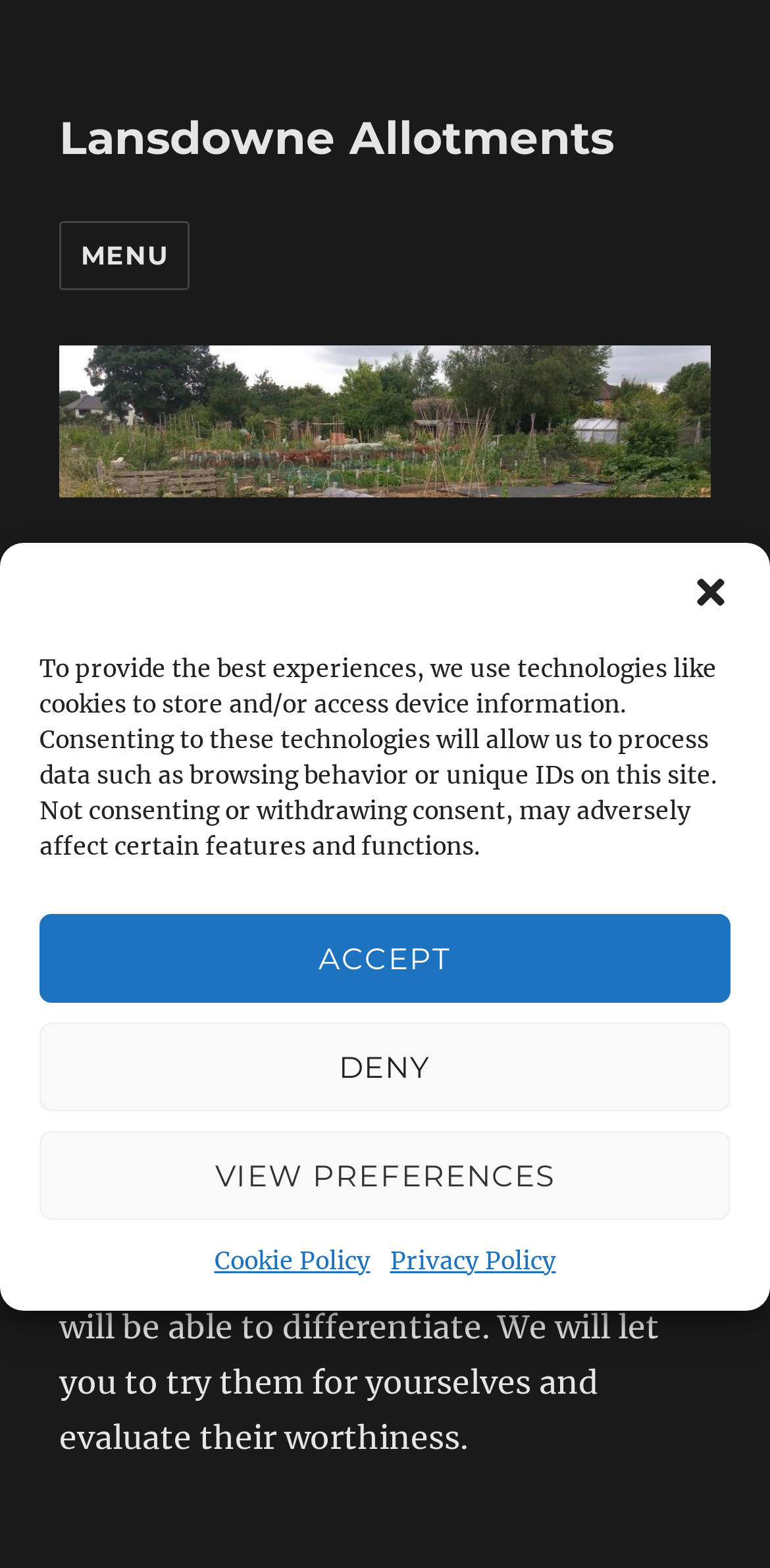Please provide the bounding box coordinates in the format (top-left x, top-left y, bottom-right x, bottom-right y). Remember, all values are floating point numbers between 0 and 1. What is the bounding box coordinate of the region described as: Instagram

None